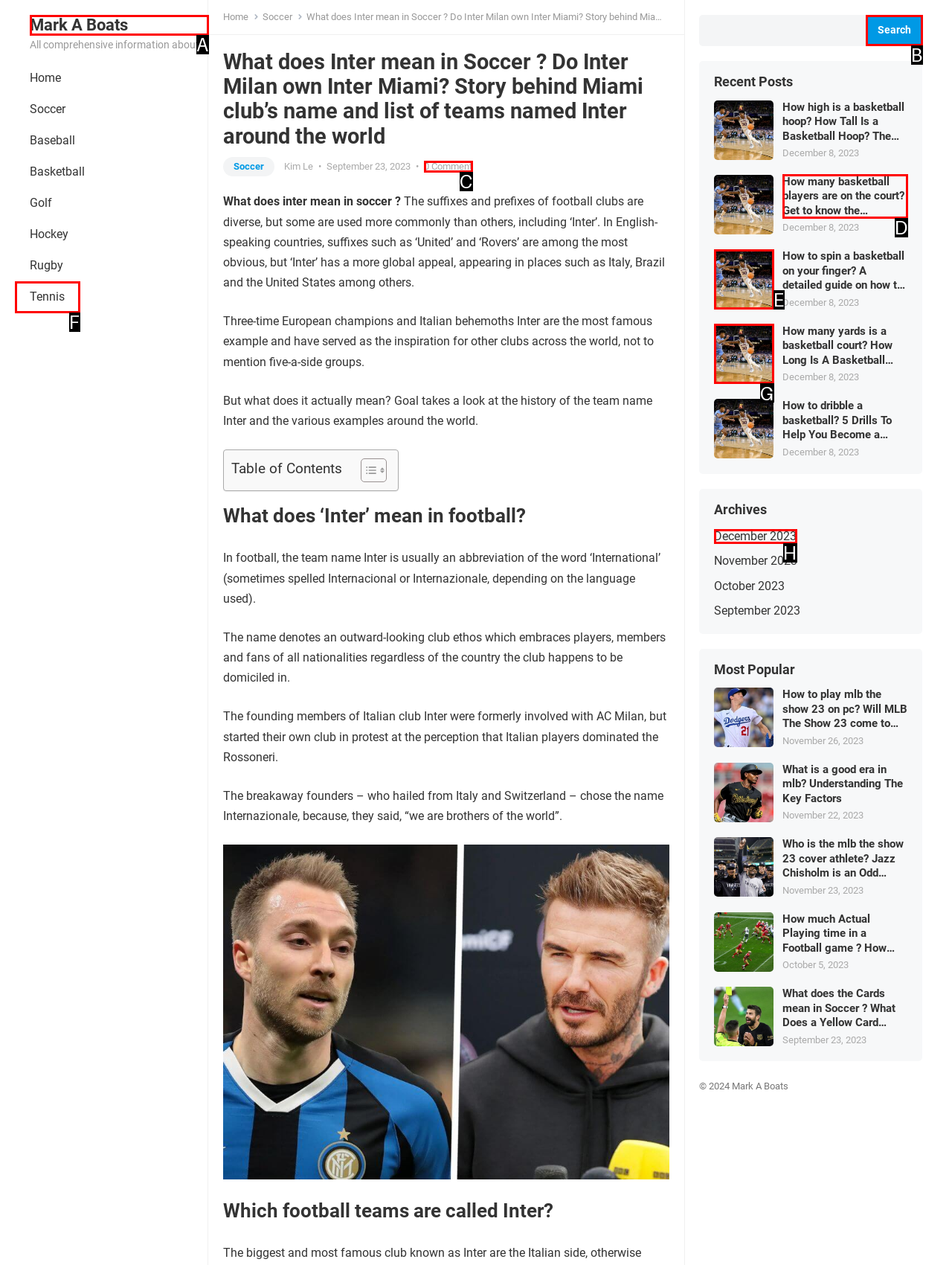Tell me which letter I should select to achieve the following goal: Search for something
Answer with the corresponding letter from the provided options directly.

B